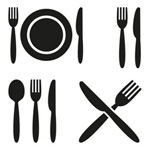What is the central element of the image?
Please give a detailed and elaborate explanation in response to the question.

According to the caption, a circular plate is prominently displayed at the center of the image, framed by a fork and knife on a plate motif at the bottom, emphasizing the theme of dining and catering.